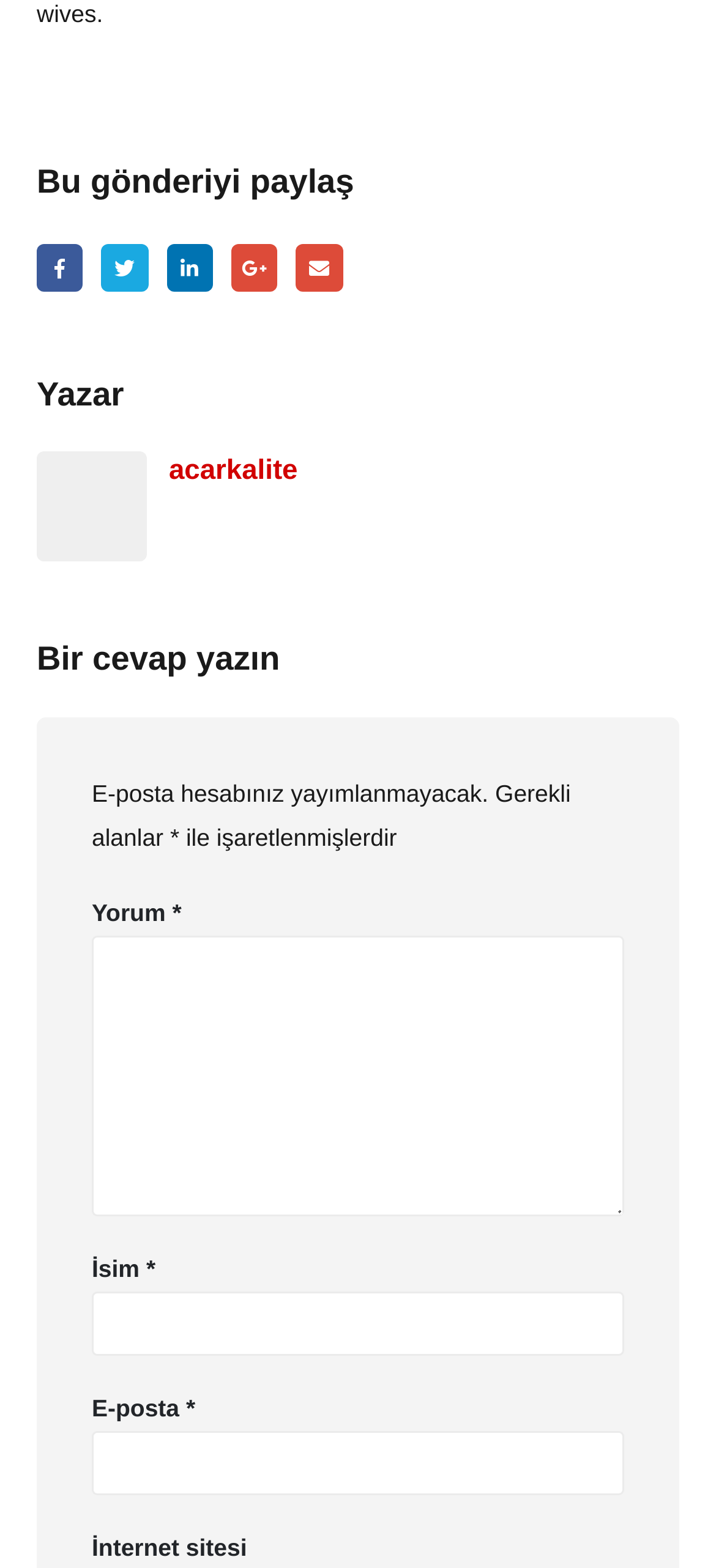Provide a one-word or brief phrase answer to the question:
What is the purpose of the textbox labeled 'Yorum'?

To write a comment